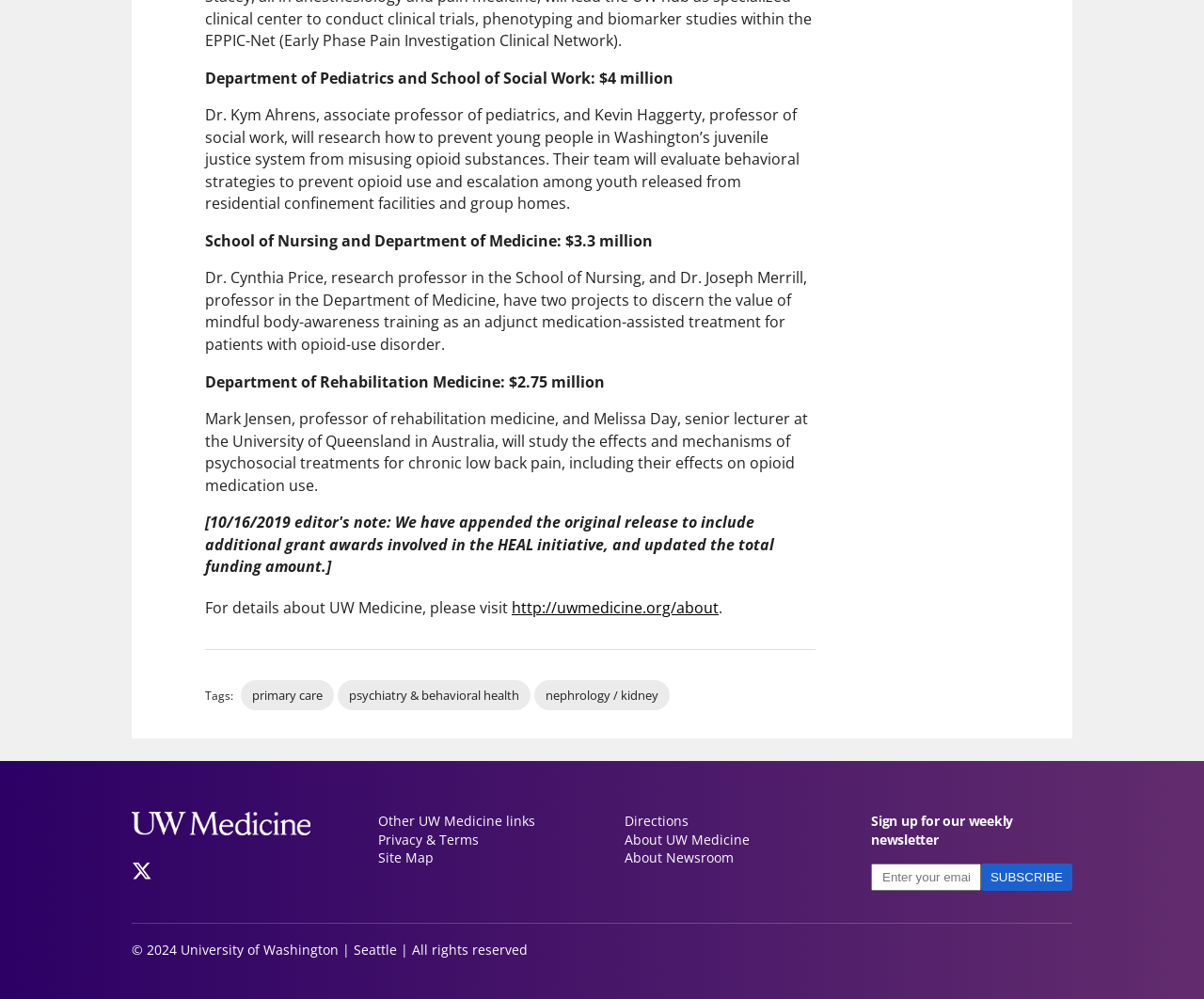Please find the bounding box coordinates of the section that needs to be clicked to achieve this instruction: "go to the site map".

[0.314, 0.85, 0.481, 0.868]